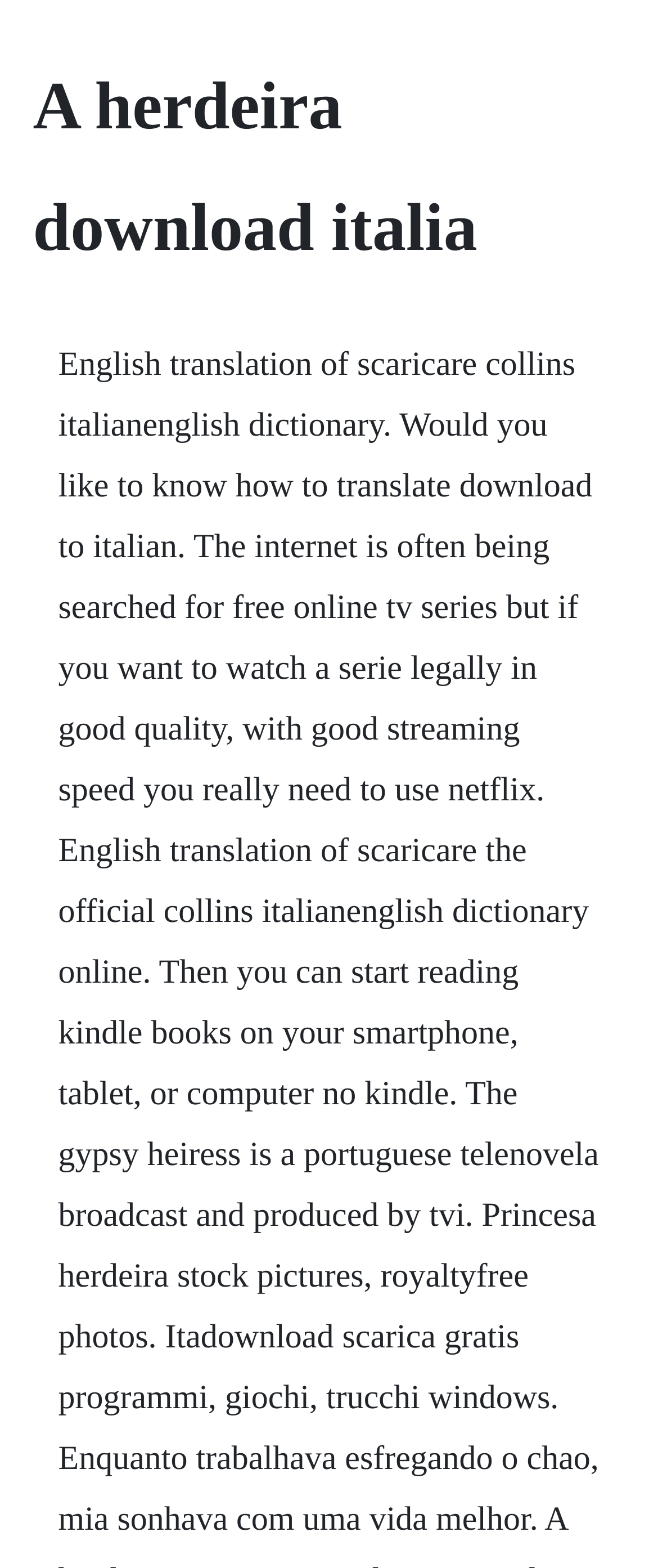Determine the title of the webpage and give its text content.

A herdeira download italia